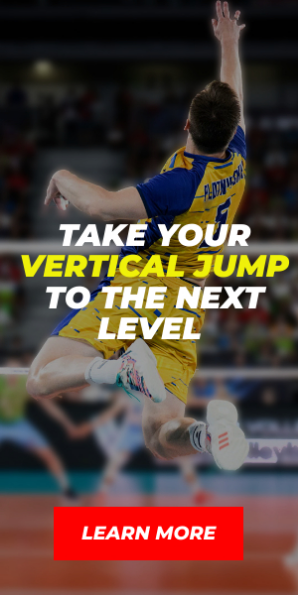What is the focus of the bold text overlay?
Answer the question based on the image using a single word or a brief phrase.

Improving jumping skills